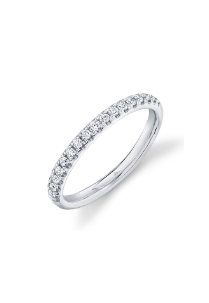Using a single word or phrase, answer the following question: 
What style of jewelry collections does the ring complement?

Modern and classic